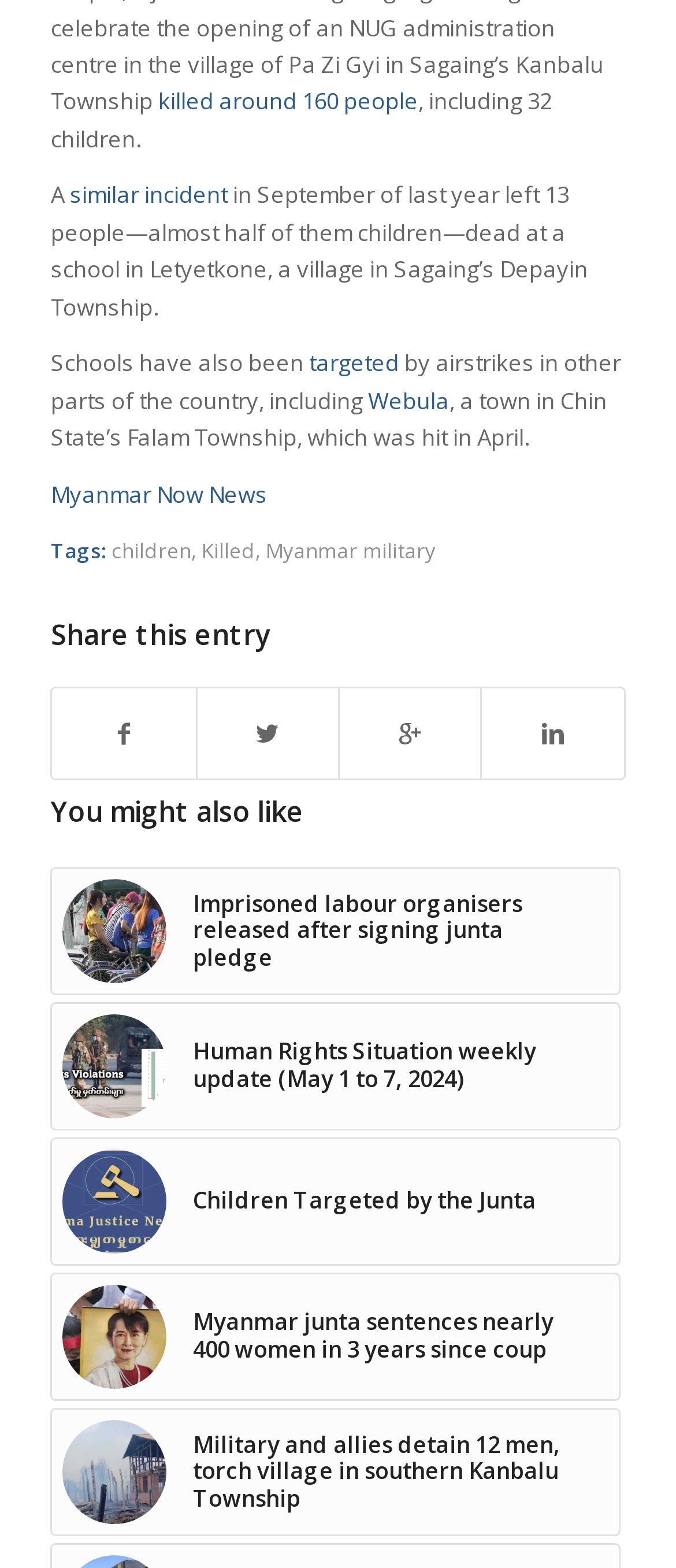Identify the bounding box coordinates of the section that should be clicked to achieve the task described: "Learn more about Webula".

[0.544, 0.245, 0.665, 0.265]